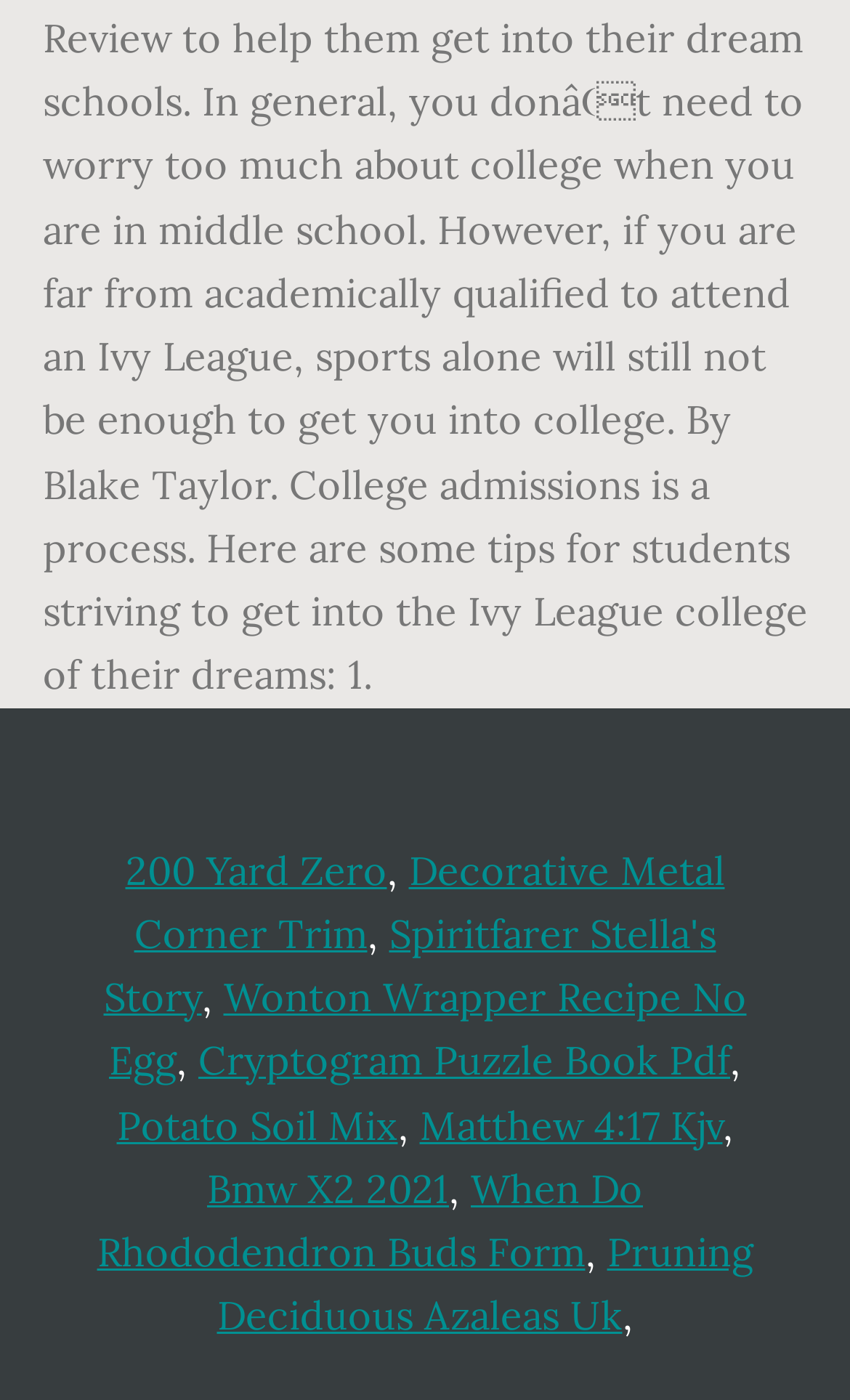What is the first link on the webpage?
Give a single word or phrase answer based on the content of the image.

200 Yard Zero